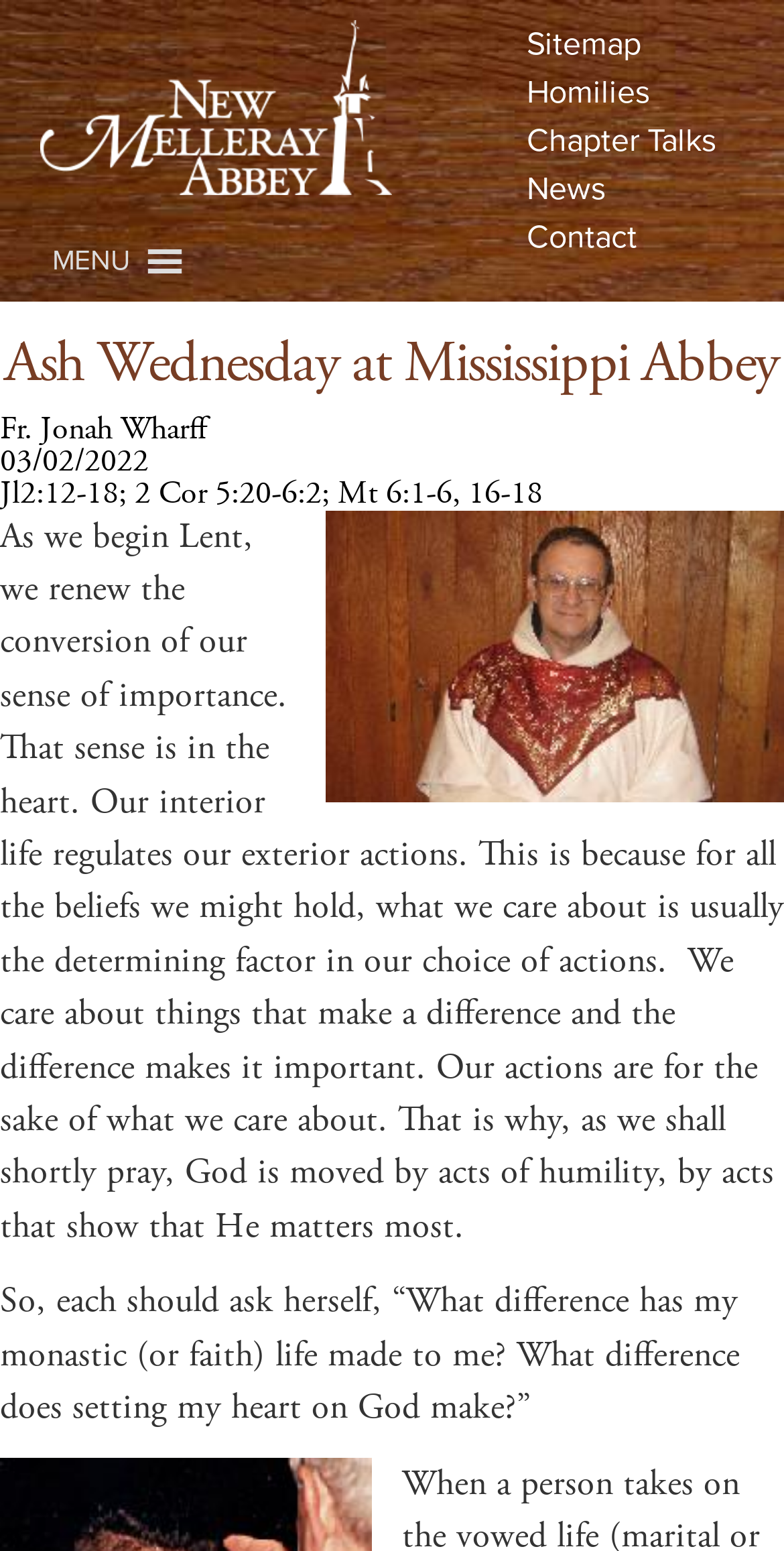What is the author of the homily?
Use the screenshot to answer the question with a single word or phrase.

Fr. Jonah Wharff